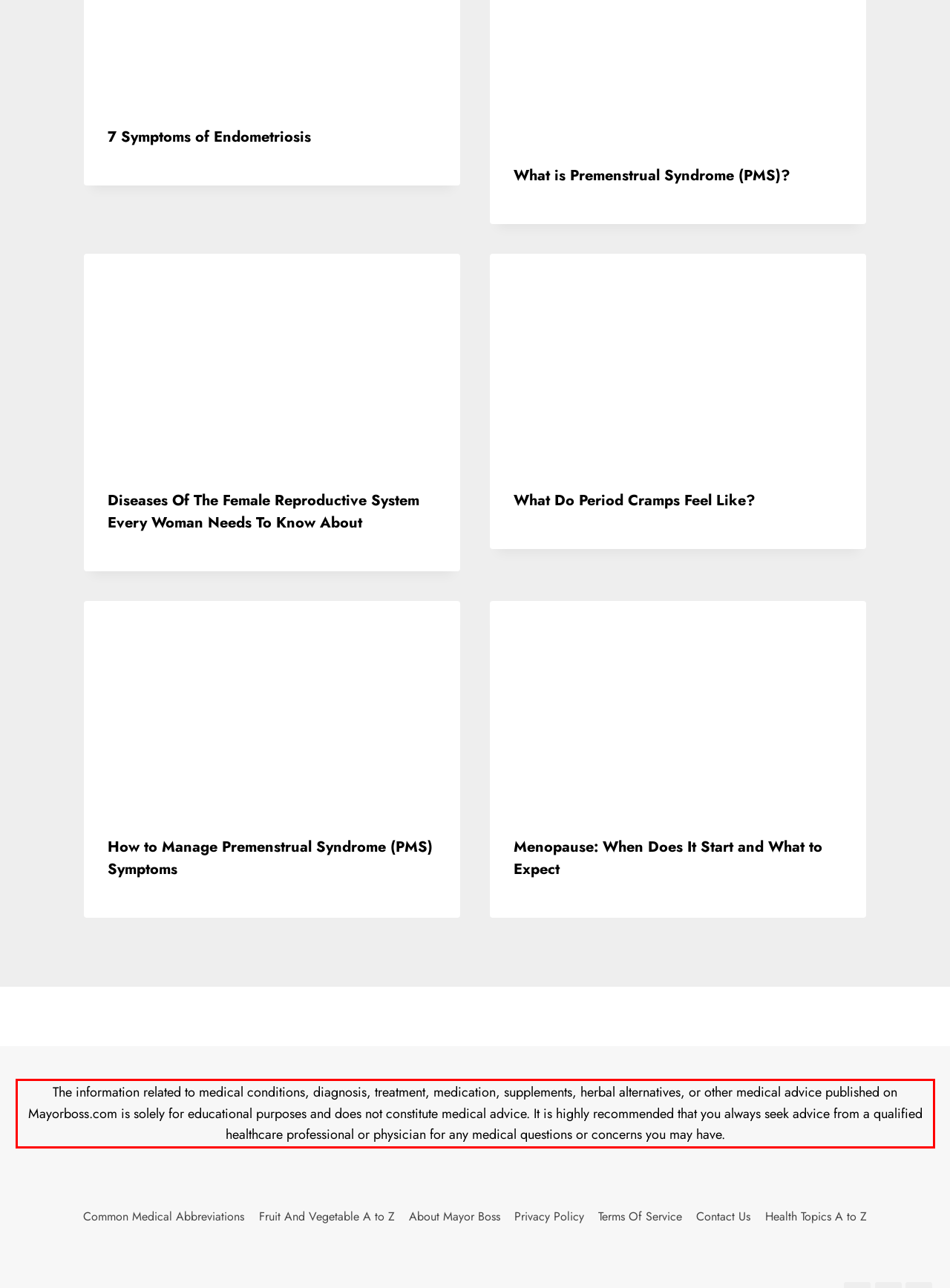You are provided with a screenshot of a webpage featuring a red rectangle bounding box. Extract the text content within this red bounding box using OCR.

The information related to medical conditions, diagnosis, treatment, medication, supplements, herbal alternatives, or other medical advice published on Mayorboss.com is solely for educational purposes and does not constitute medical advice. It is highly recommended that you always seek advice from a qualified healthcare professional or physician for any medical questions or concerns you may have.